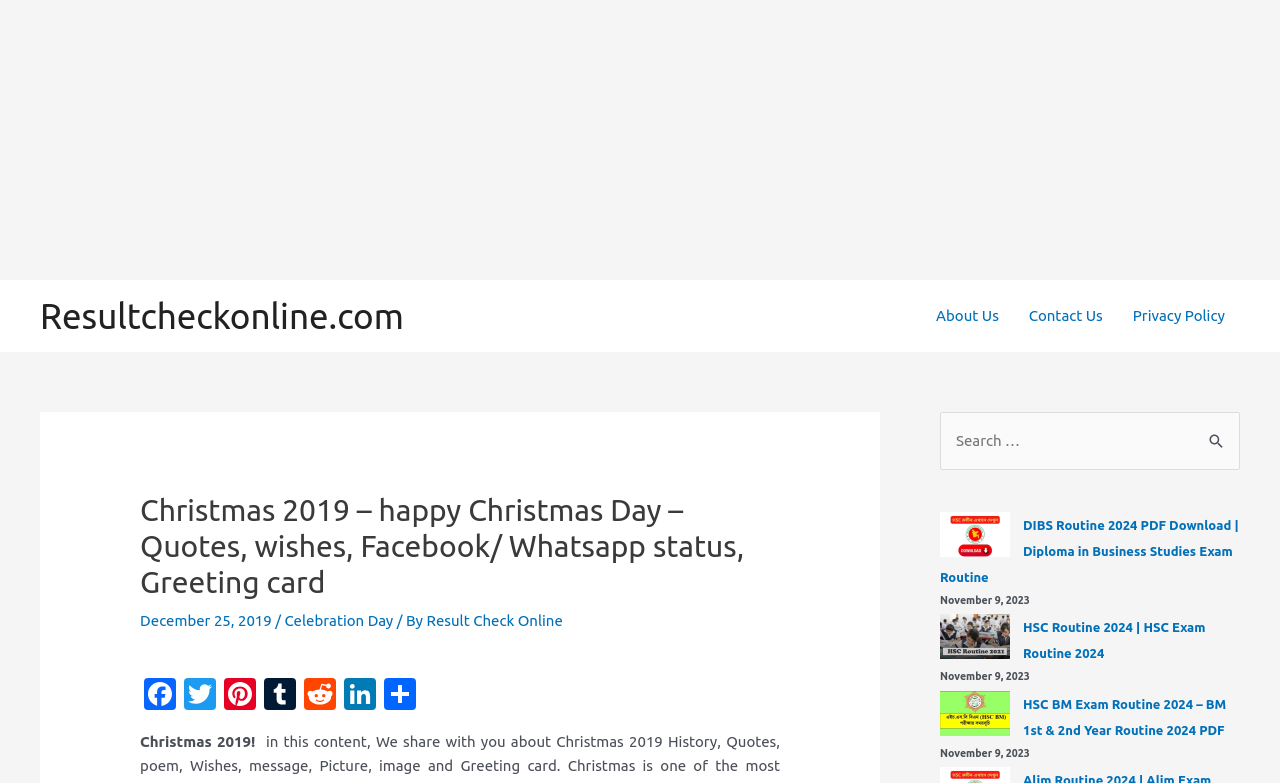Please determine the bounding box coordinates of the element to click on in order to accomplish the following task: "Read Christmas 2019 history". Ensure the coordinates are four float numbers ranging from 0 to 1, i.e., [left, top, right, bottom].

[0.109, 0.628, 0.609, 0.766]